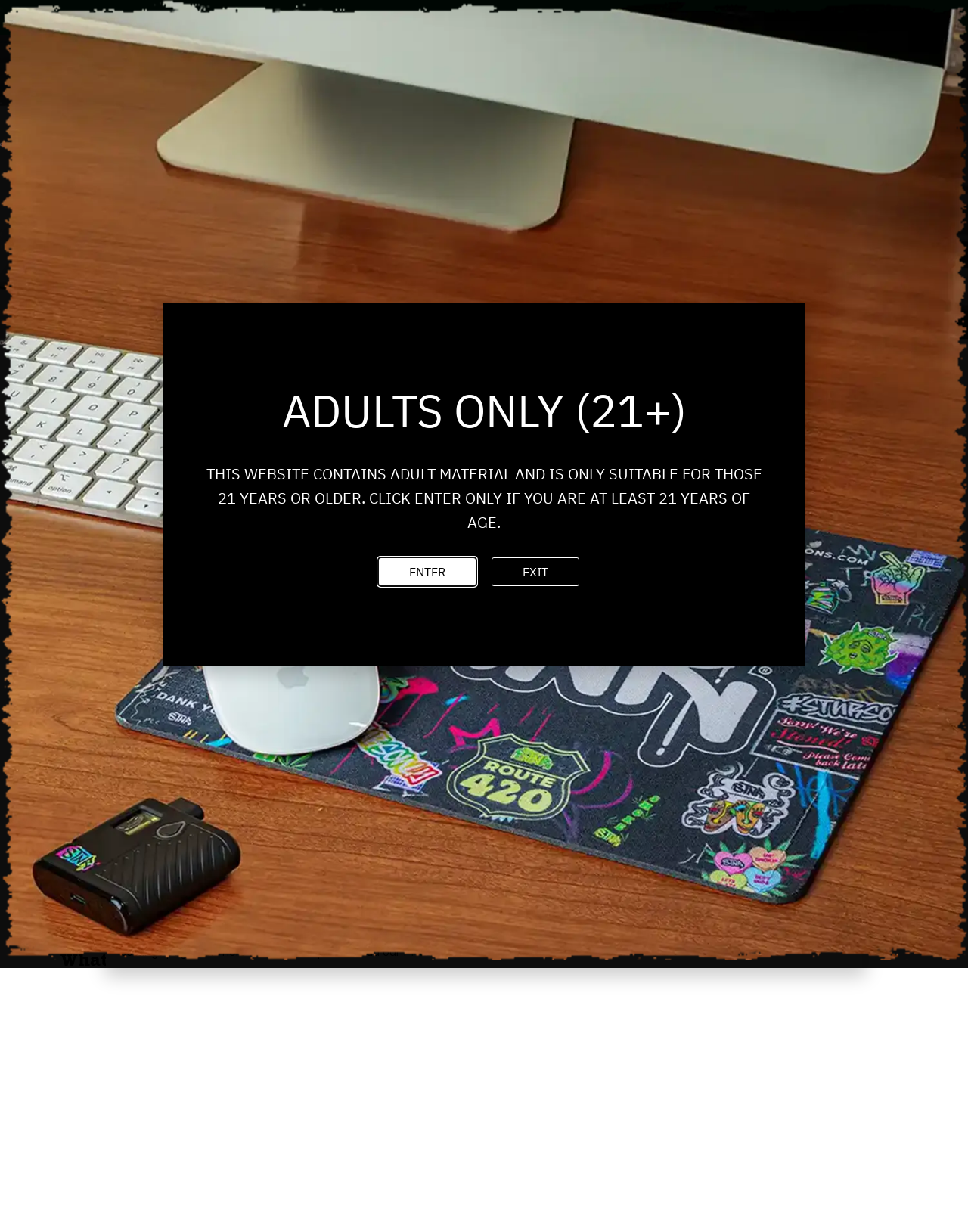Please identify the bounding box coordinates for the region that you need to click to follow this instruction: "View 'Disposable Vapes' products".

[0.039, 0.142, 0.128, 0.166]